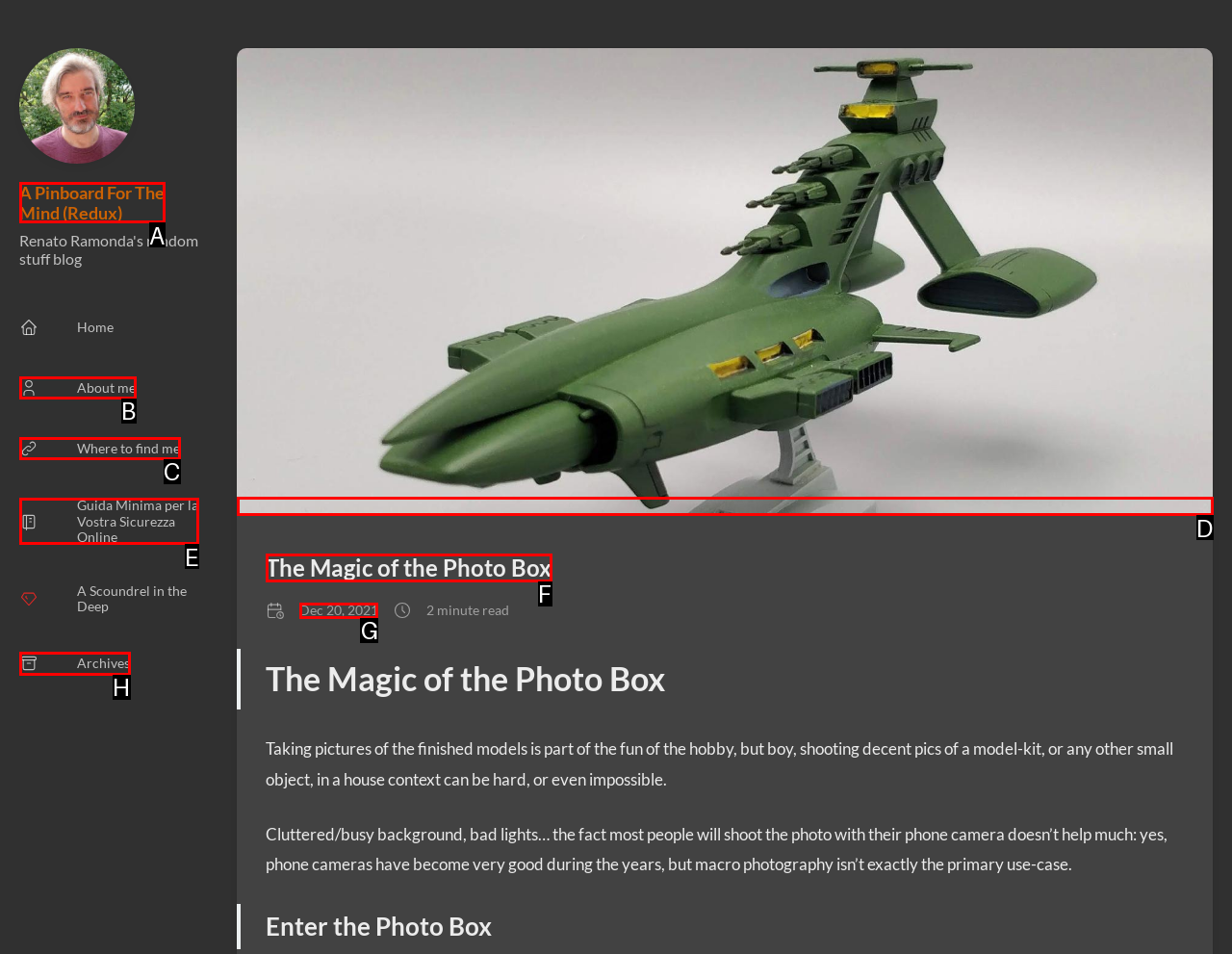Determine the letter of the element I should select to fulfill the following instruction: Check the post date. Just provide the letter.

G